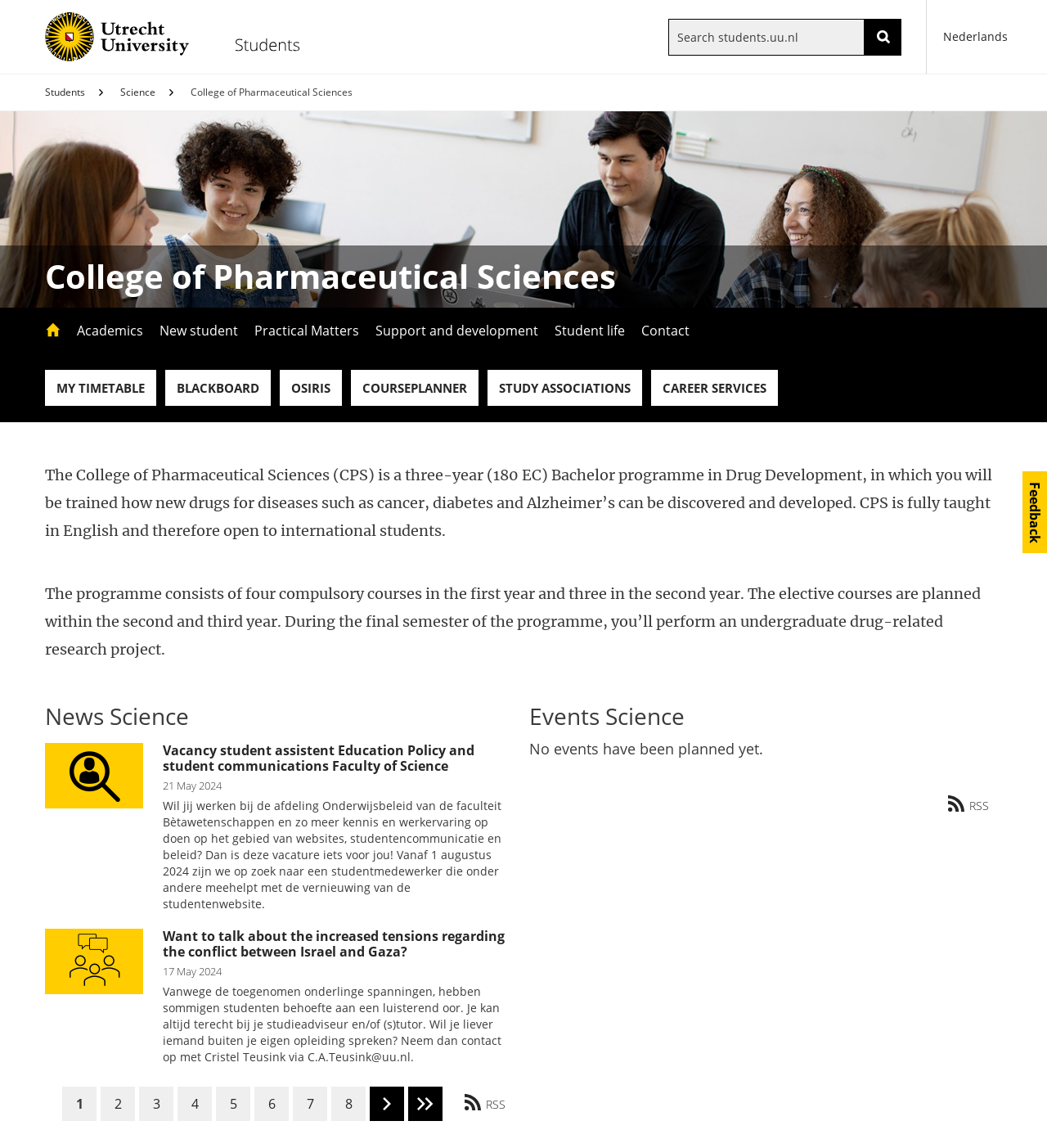Give a full account of the webpage's elements and their arrangement.

This webpage is about the College of Pharmaceutical Sciences at Utrecht University, specifically for students currently enrolled in the Bachelor's program. At the top left corner, there is a "Skip to main content" link, followed by the Students UU logo, which is also a link to the homepage. 

To the right of the logo, there is a search bar with a "Search by keyword" label and a "SEARCH" button. Next to the search bar, there is a language selection dropdown menu. Below the search bar, there is a breadcrumb navigation menu.

The main content of the page is divided into several sections. The first section has a heading "College of Pharmaceutical Sciences" and provides an introduction to the program, including its duration, language of instruction, and curriculum structure. 

Below this section, there are several links to different parts of the program, including academics, new students, practical matters, support and development, student life, and contact information.

The next section is titled "Quick links" and contains links to various university resources, such as timetables, blackboard, Osiris, course planners, study associations, and career services.

The following section displays news articles related to science, including a vacancy for a student assistant, an article about increased tensions regarding the conflict between Israel and Gaza, and an article about talking to someone about the conflict. Each news article has a timestamp and a link to read more.

At the bottom of the page, there is a pagination navigation menu, allowing users to navigate through multiple pages of news articles. There are also links to news and events RSS feeds. Finally, there is a "Feedback" link at the bottom right corner of the page.